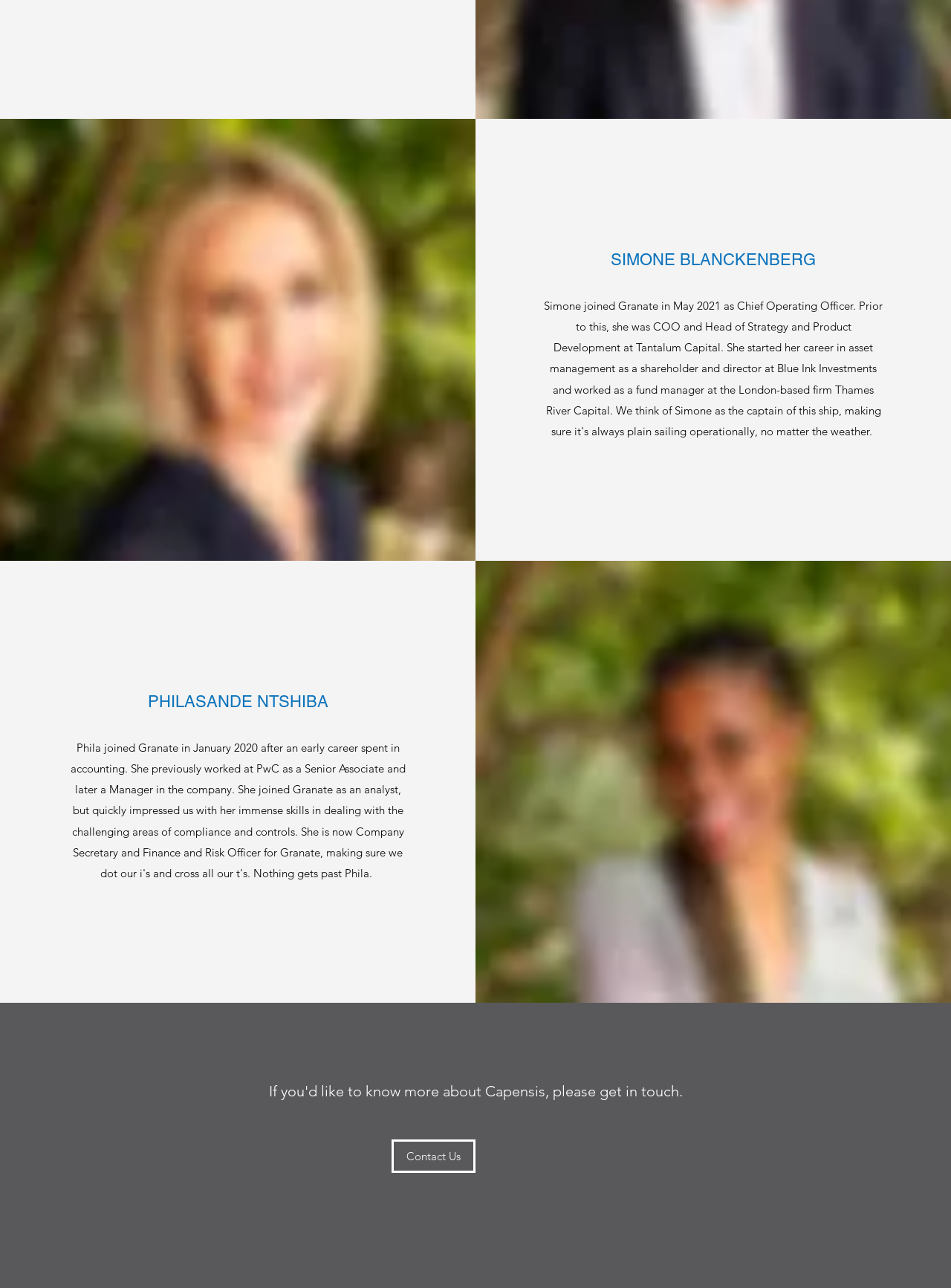Given the element description "aria-label="LinkedIn"", identify the bounding box of the corresponding UI element.

[0.529, 0.887, 0.559, 0.909]